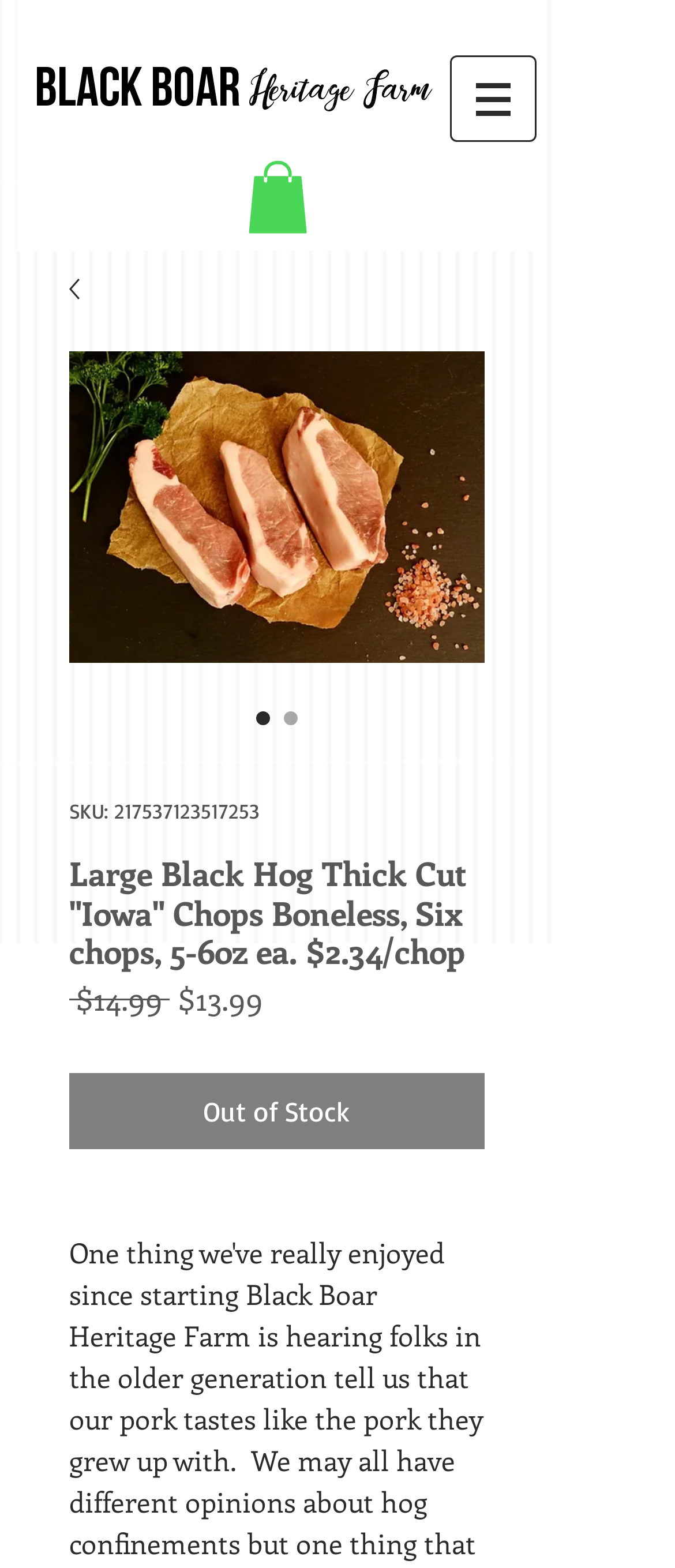Describe the entire webpage, focusing on both content and design.

This webpage appears to be a product page for "Large Black Hog Thick Cut 'Iowa' Chops Boneless" from Black Boar Heritage Farm. At the top, there are two headings, "Black Boar" and "Heritage Farm", which are likely the company name and farm name, respectively. 

To the right of these headings, there is a navigation menu labeled "Site" with a button that has a popup menu. The button is accompanied by a small image.

Below the headings, there is a link with an image, which may be a product image or a related link. 

The main product information is displayed in a section below. There is a large image of the product, "Large Black Hog Thick Cut 'Iowa' Chops Boneless", with a description and pricing information. The product description is "Six chops, 5-6oz ea. $2.34/chop". There are two radio buttons with the same product description, one of which is checked. 

Below the product image, there is a section with the product details, including the SKU number, product name, and pricing information. The regular price is listed as $14.99, and the sale price is $13.99. 

At the bottom of this section, there is an "Out of Stock" button, which is disabled. There is also a small amount of whitespace, indicated by a non-breaking space character.